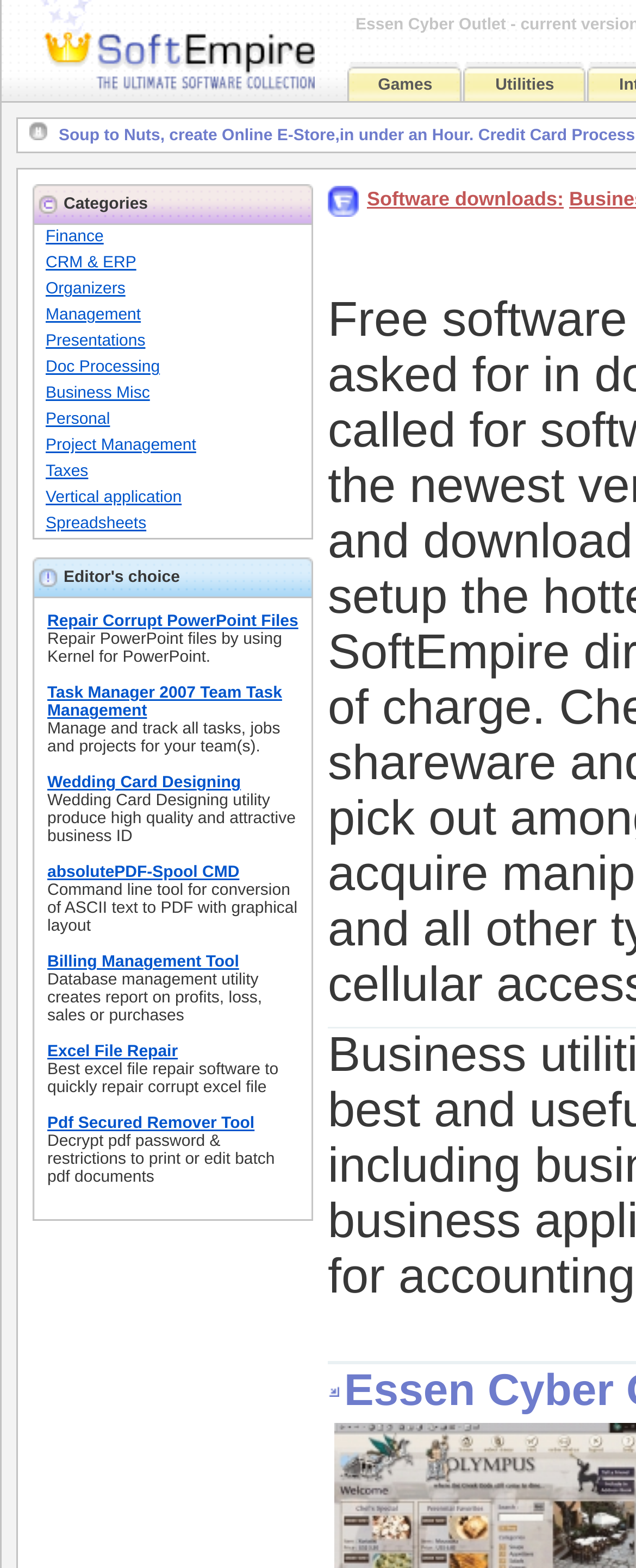Please identify the bounding box coordinates of the region to click in order to complete the given instruction: "View article about Azerbaijan's false claims". The coordinates should be four float numbers between 0 and 1, i.e., [left, top, right, bottom].

None